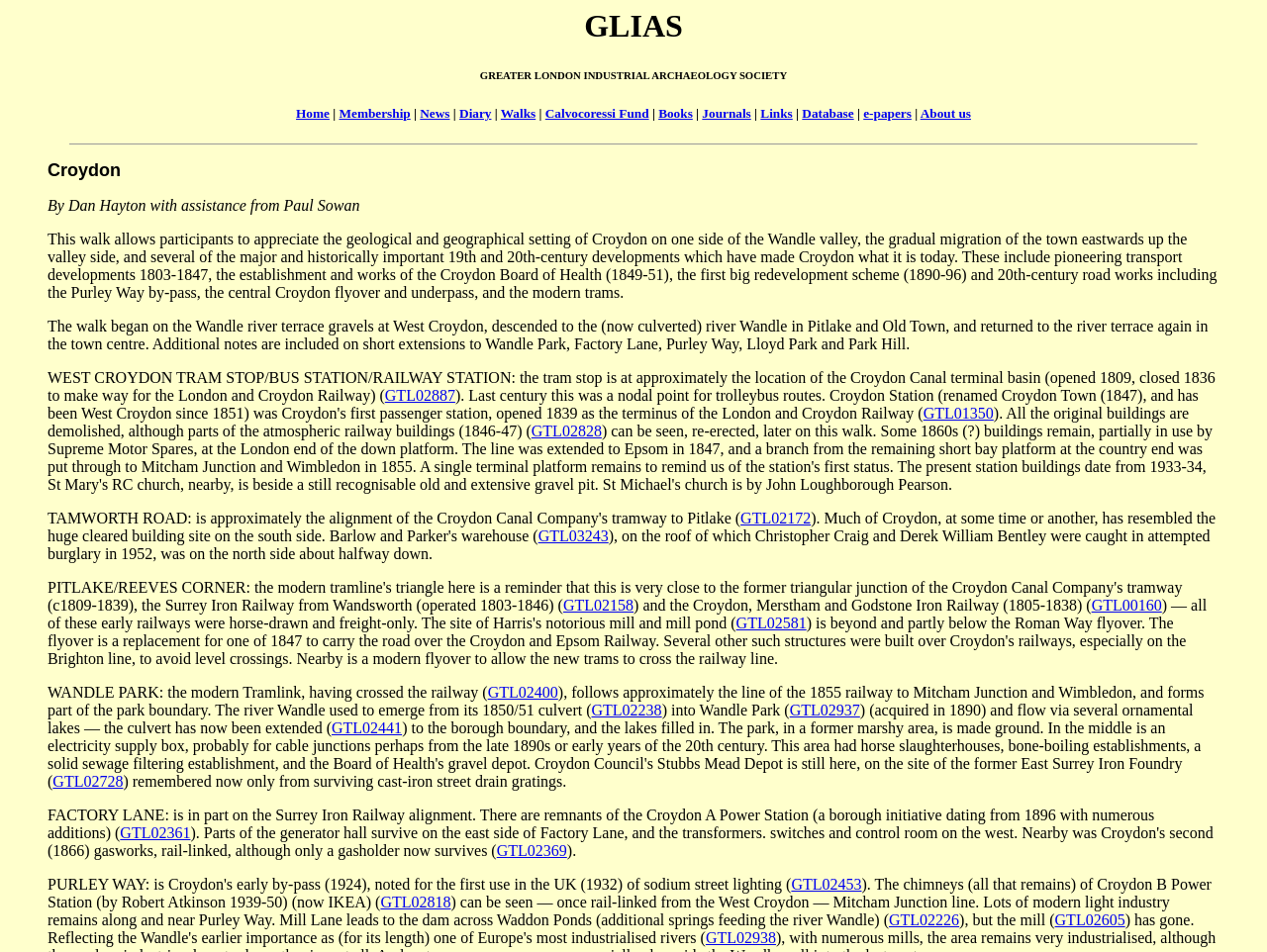What is the purpose of the walk described on the webpage?
Answer with a single word or short phrase according to what you see in the image.

To appreciate Croydon's geological and geographical setting